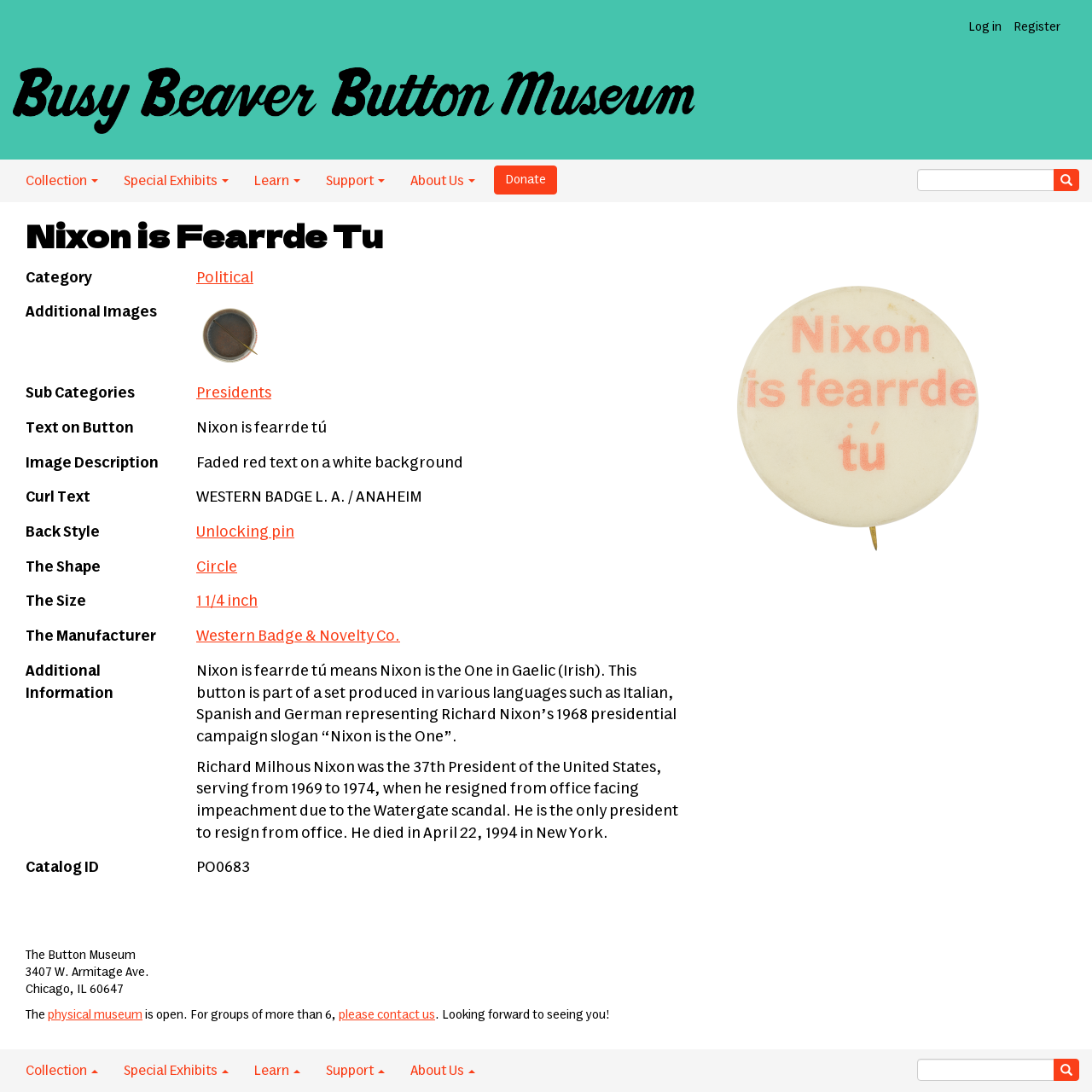What is the category of the button?
Based on the image, provide your answer in one word or phrase.

Political